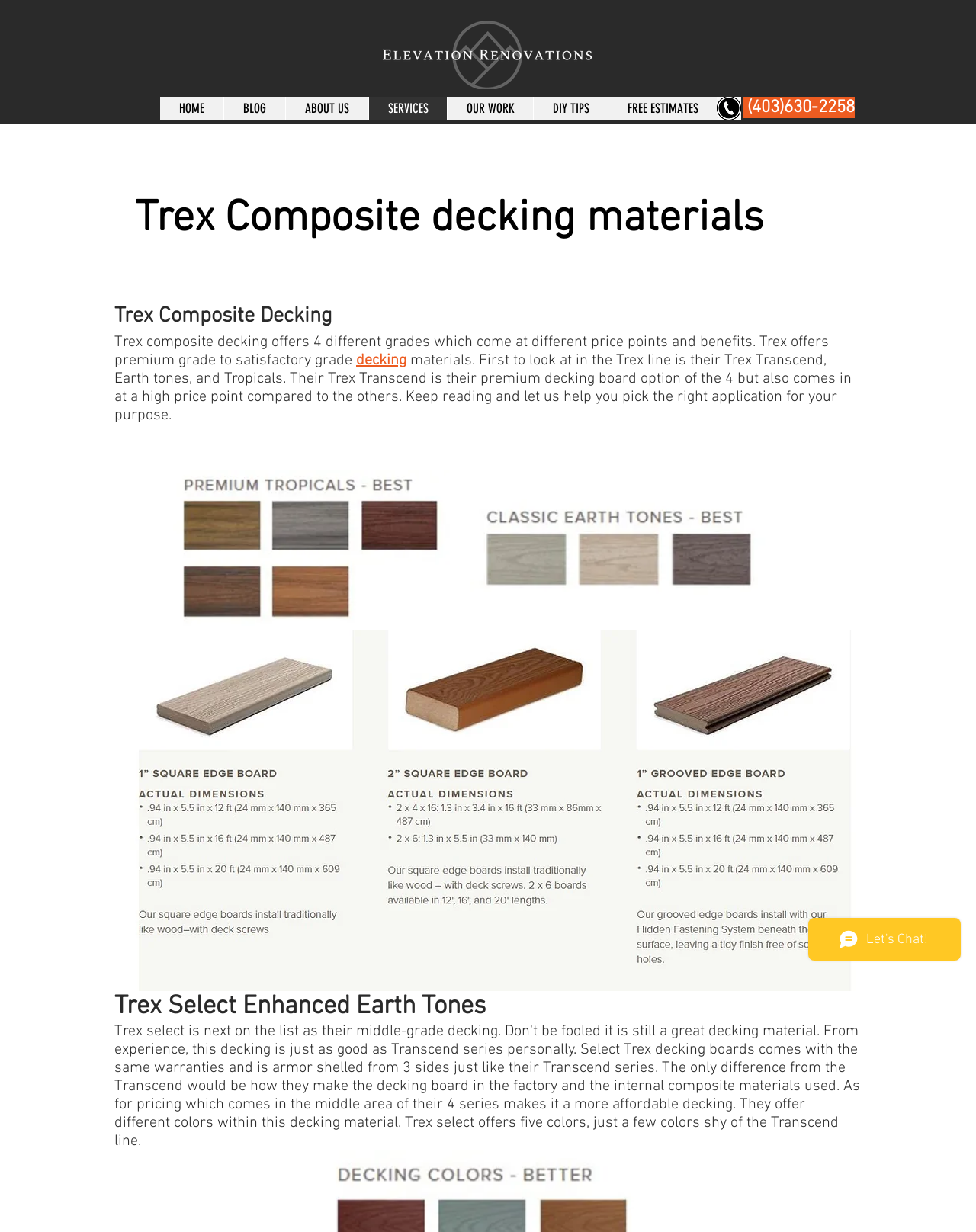Locate the bounding box coordinates of the region to be clicked to comply with the following instruction: "visit gun safe tips website". The coordinates must be four float numbers between 0 and 1, in the form [left, top, right, bottom].

None